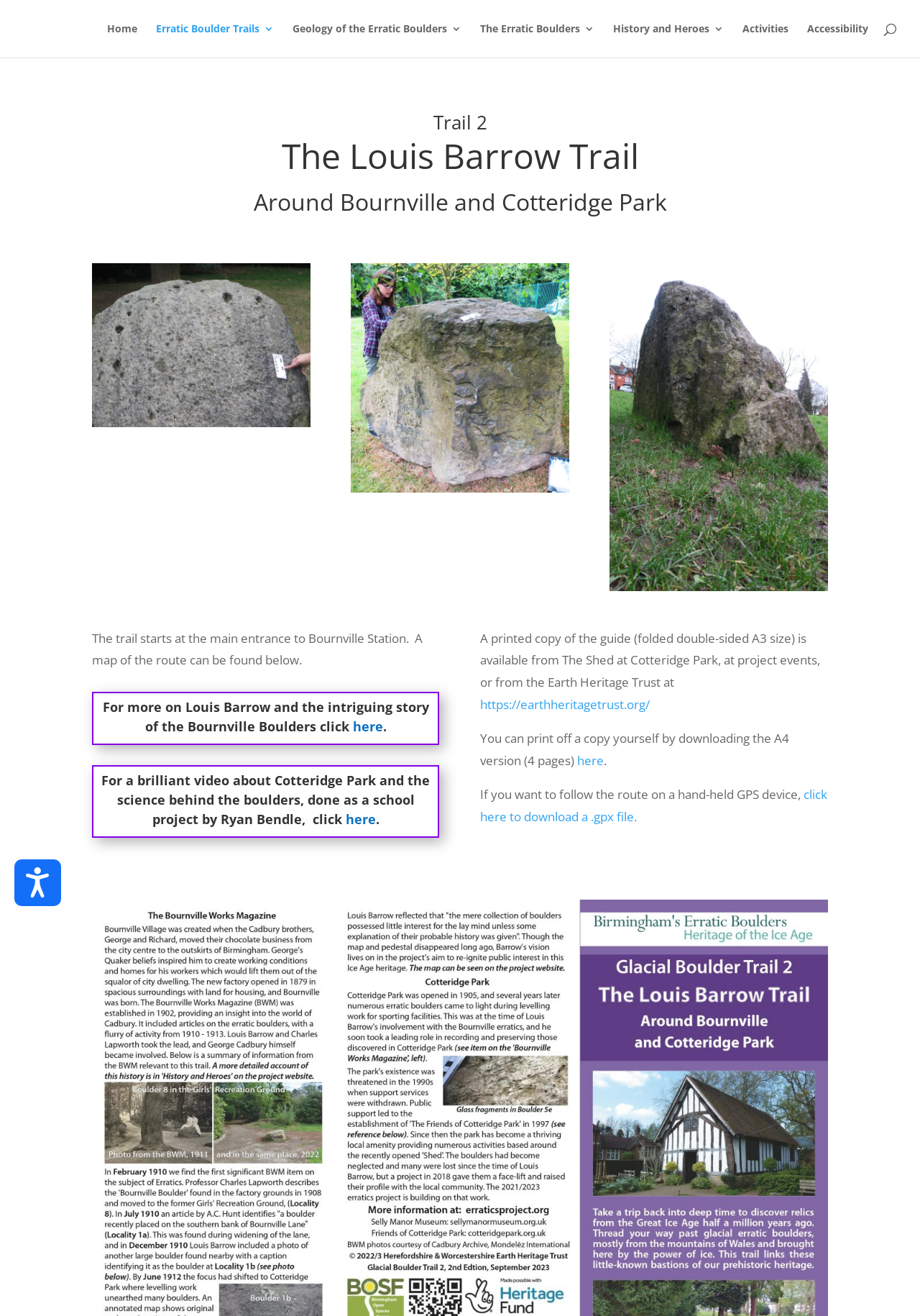Provide the text content of the webpage's main heading.

The Louis Barrow Trail